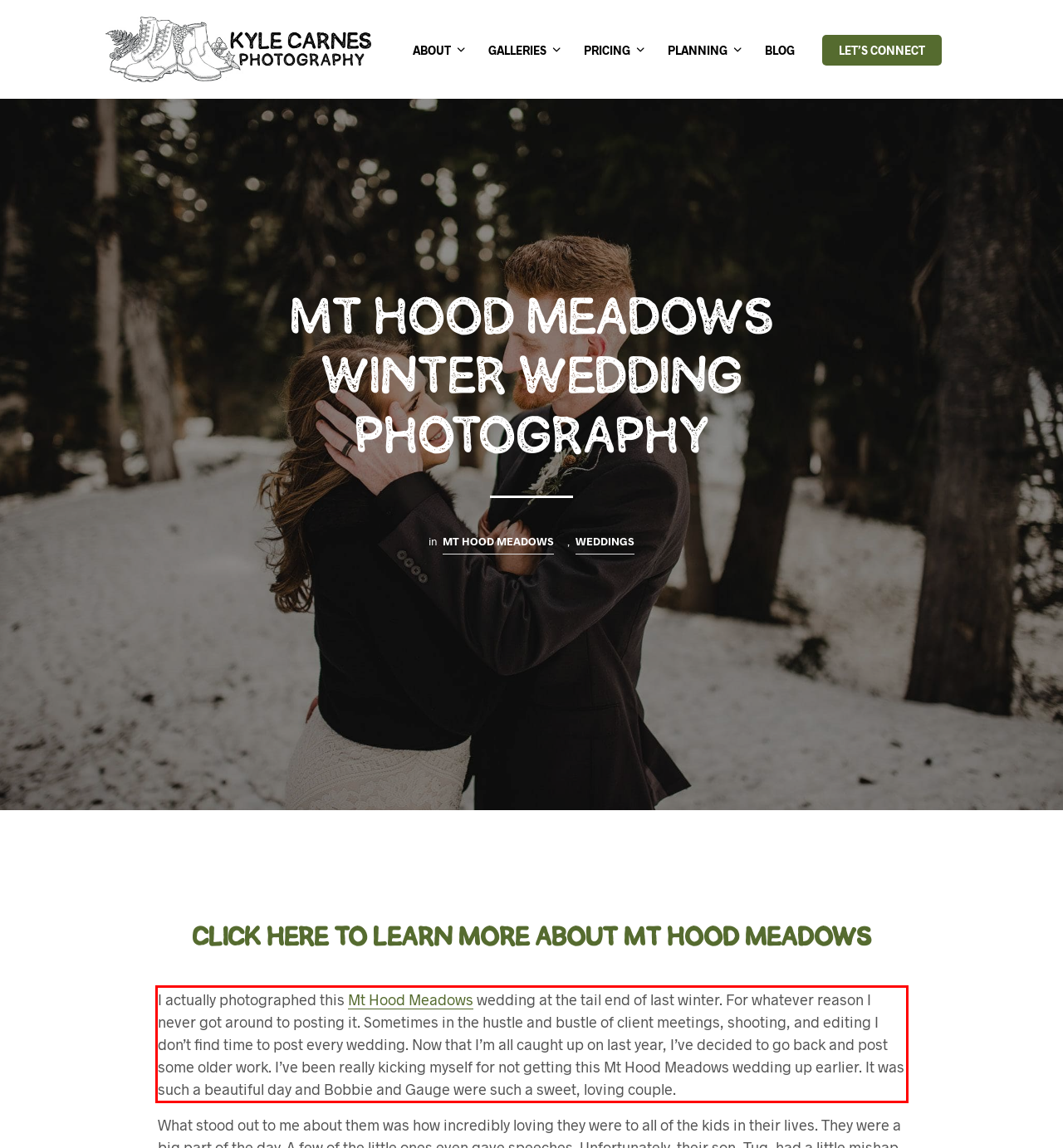You are presented with a webpage screenshot featuring a red bounding box. Perform OCR on the text inside the red bounding box and extract the content.

I actually photographed this Mt Hood Meadows wedding at the tail end of last winter. For whatever reason I never got around to posting it. Sometimes in the hustle and bustle of client meetings, shooting, and editing I don’t find time to post every wedding. Now that I’m all caught up on last year, I’ve decided to go back and post some older work. I’ve been really kicking myself for not getting this Mt Hood Meadows wedding up earlier. It was such a beautiful day and Bobbie and Gauge were such a sweet, loving couple.